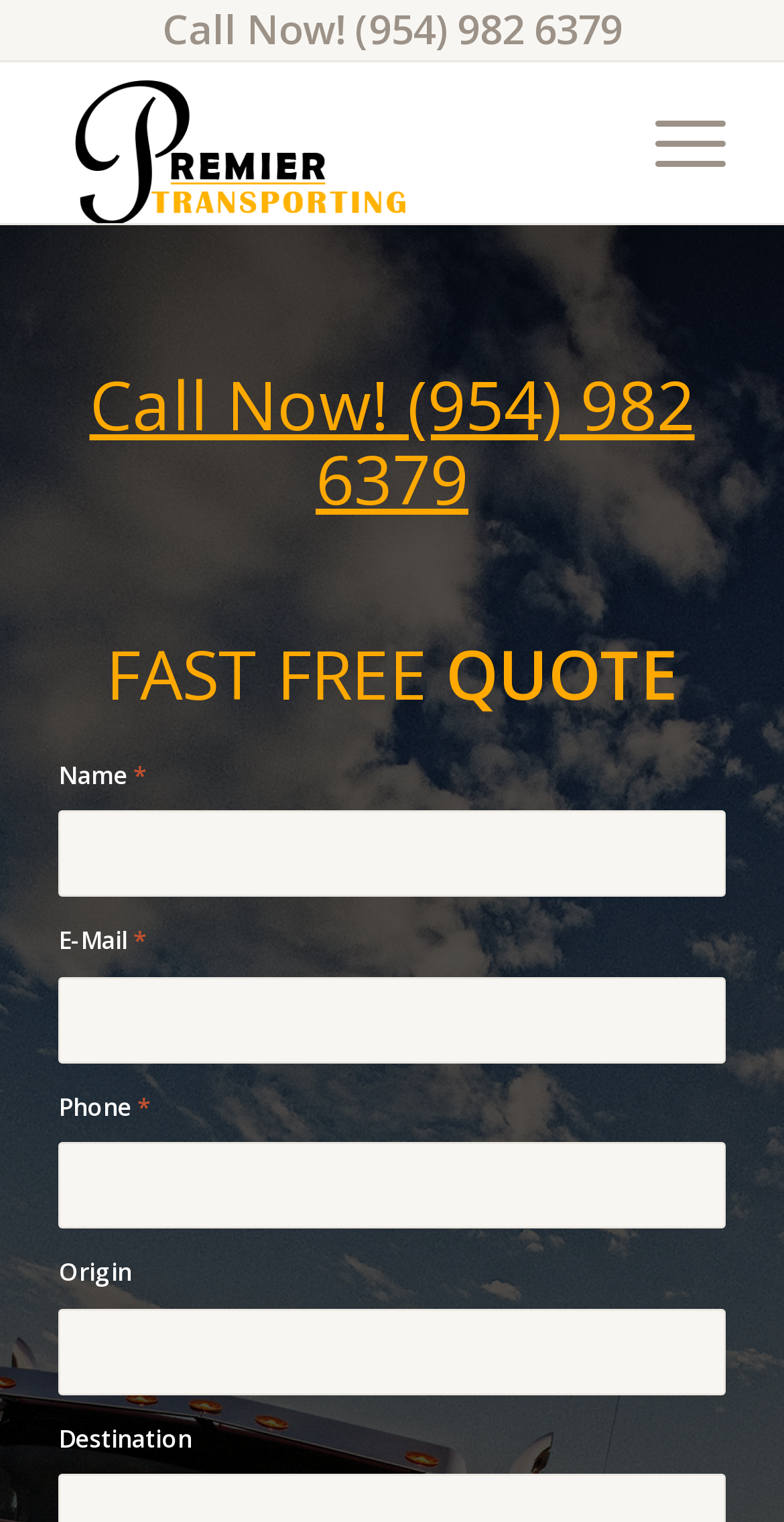Please locate the bounding box coordinates of the element that needs to be clicked to achieve the following instruction: "Click the 'FAST FREE QUOTE' heading". The coordinates should be four float numbers between 0 and 1, i.e., [left, top, right, bottom].

[0.075, 0.419, 0.925, 0.467]